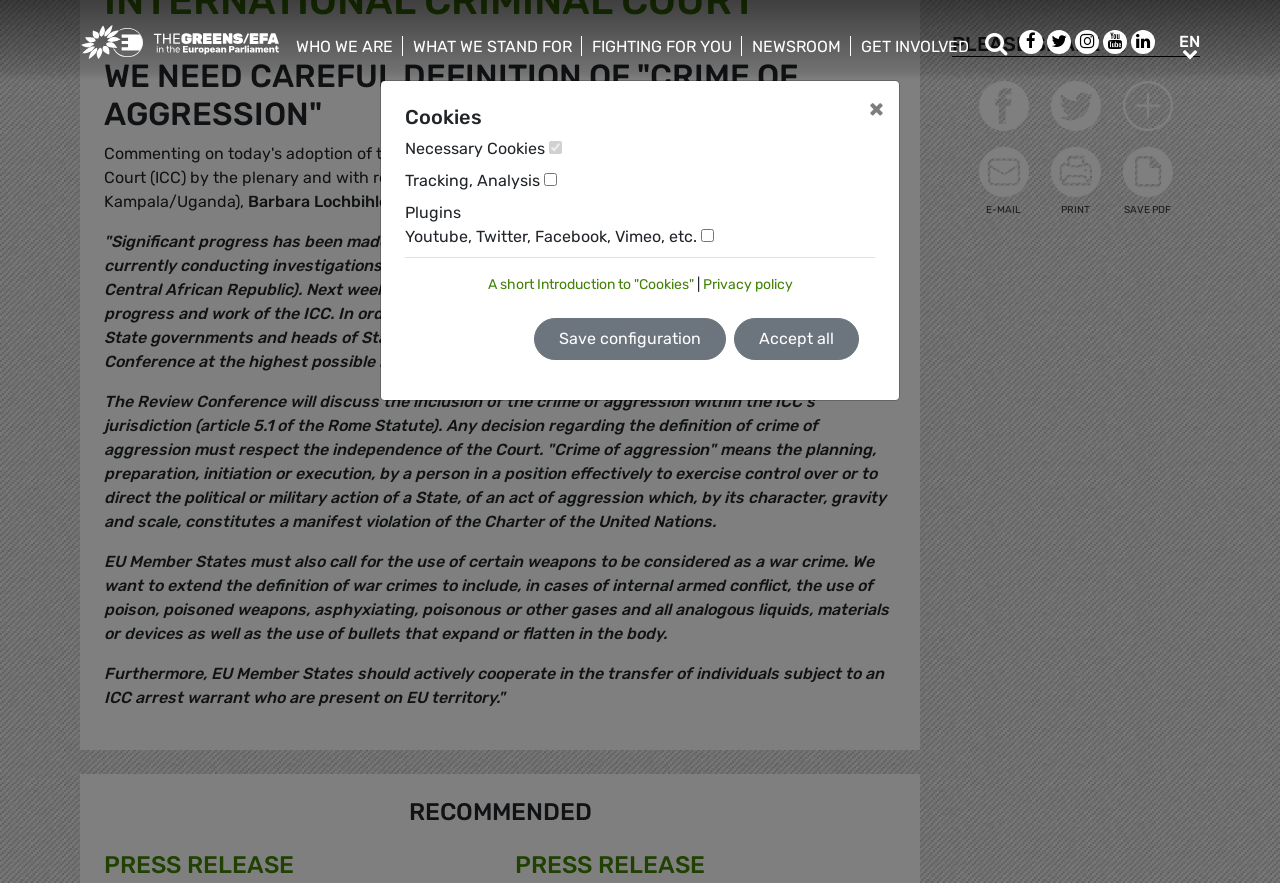Please specify the bounding box coordinates of the region to click in order to perform the following instruction: "Read the press release".

[0.081, 0.963, 0.23, 0.995]